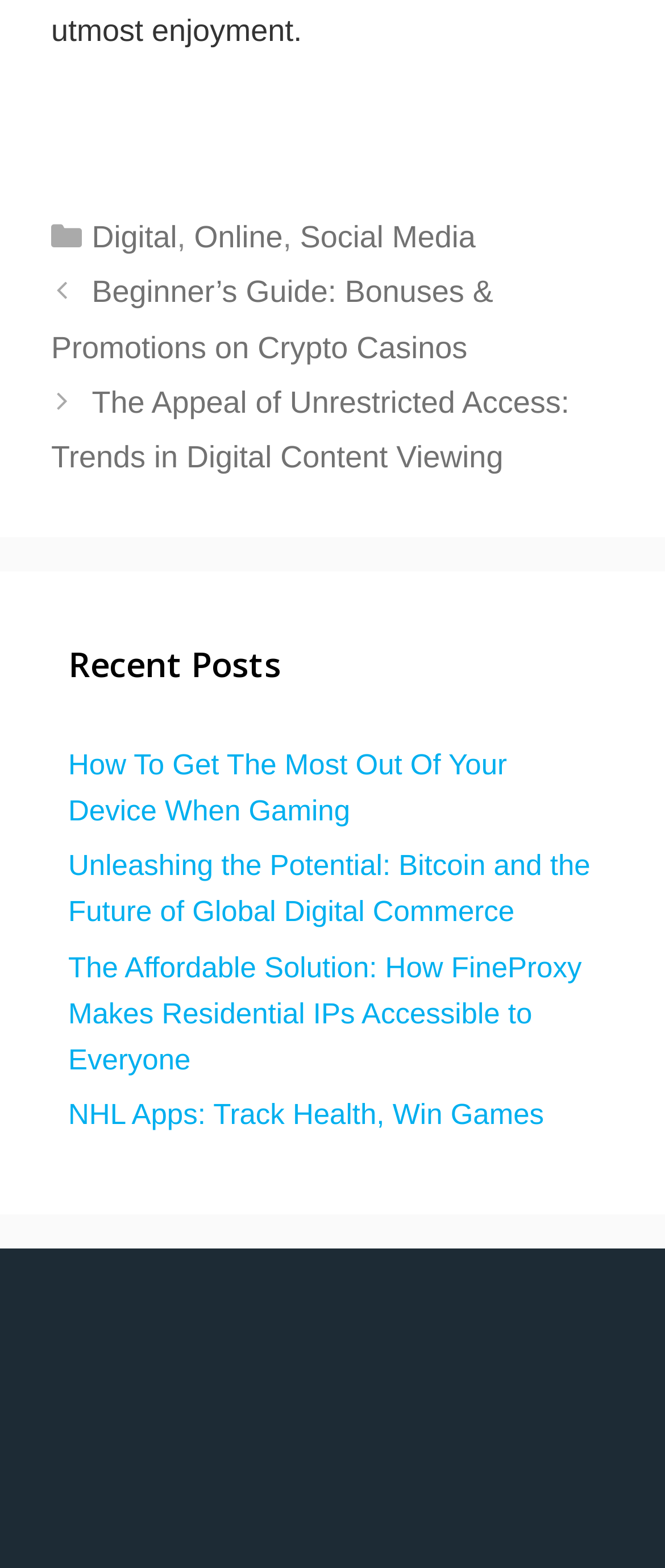Identify the coordinates of the bounding box for the element described below: "Online". Return the coordinates as four float numbers between 0 and 1: [left, top, right, bottom].

[0.292, 0.14, 0.425, 0.162]